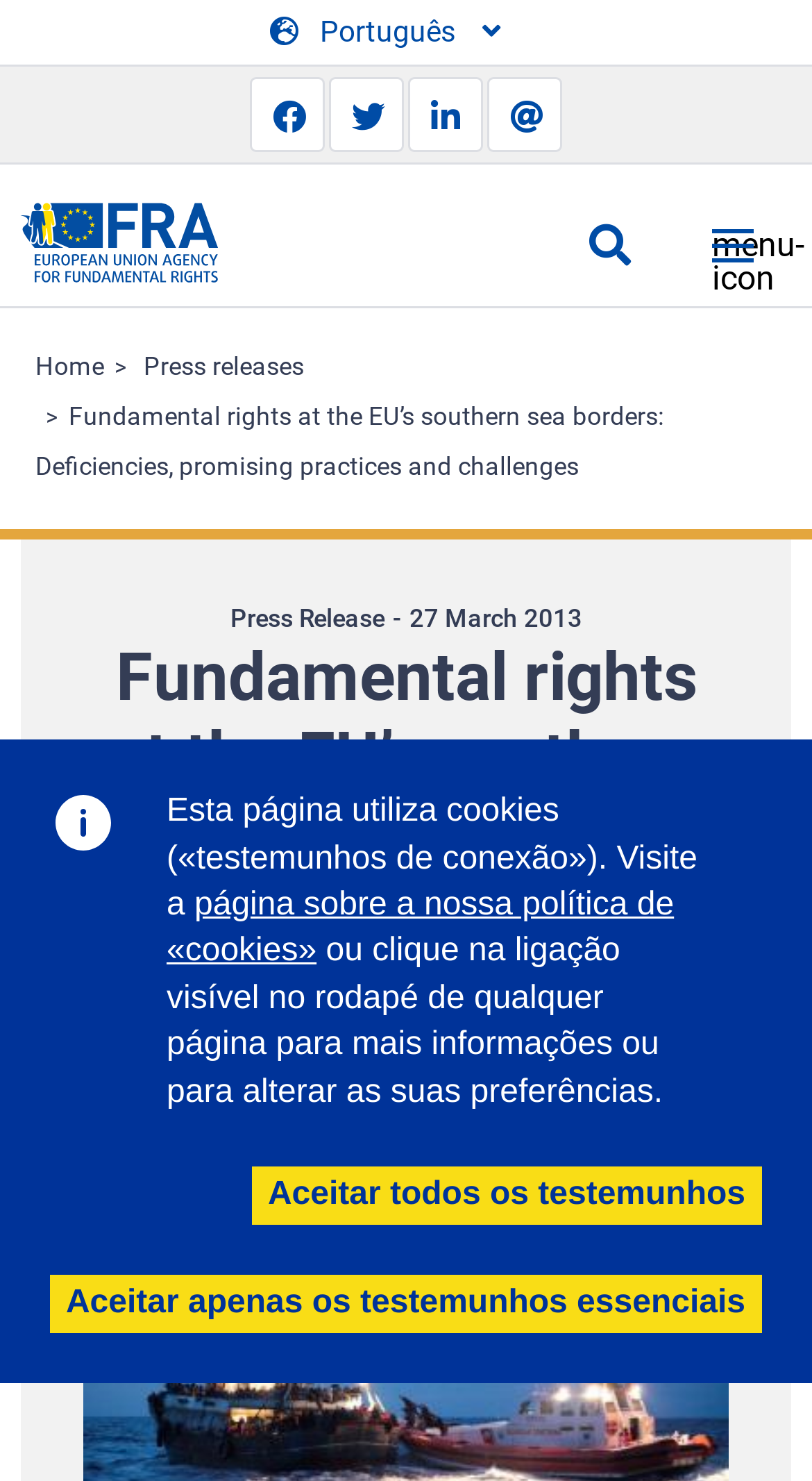Using the webpage screenshot, find the UI element described by Back to artists. Provide the bounding box coordinates in the format (top-left x, top-left y, bottom-right x, bottom-right y), ensuring all values are floating point numbers between 0 and 1.

None